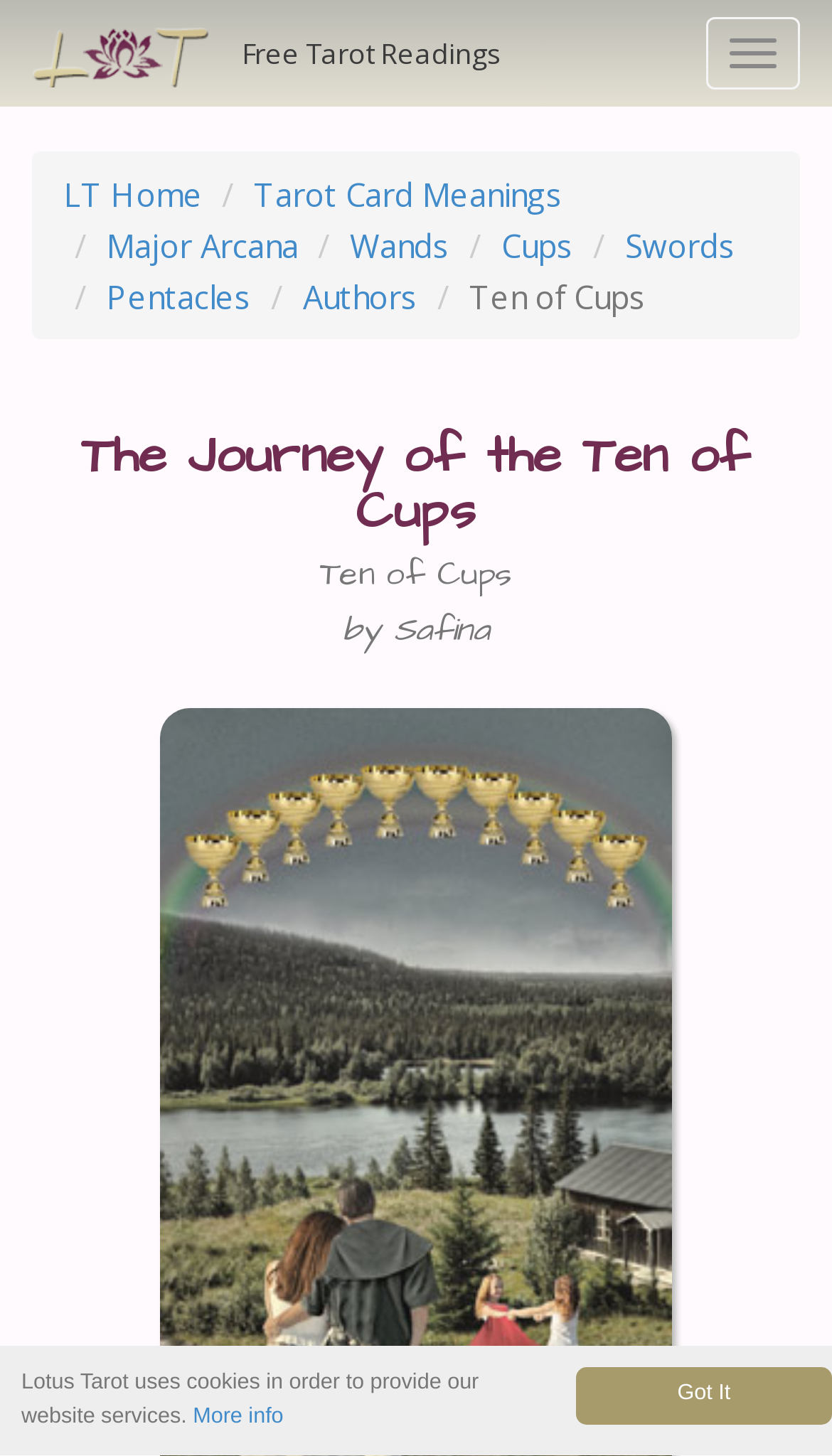Determine the main headline of the webpage and provide its text.

The Journey of the Ten of Cups
Ten of Cups
by Safina